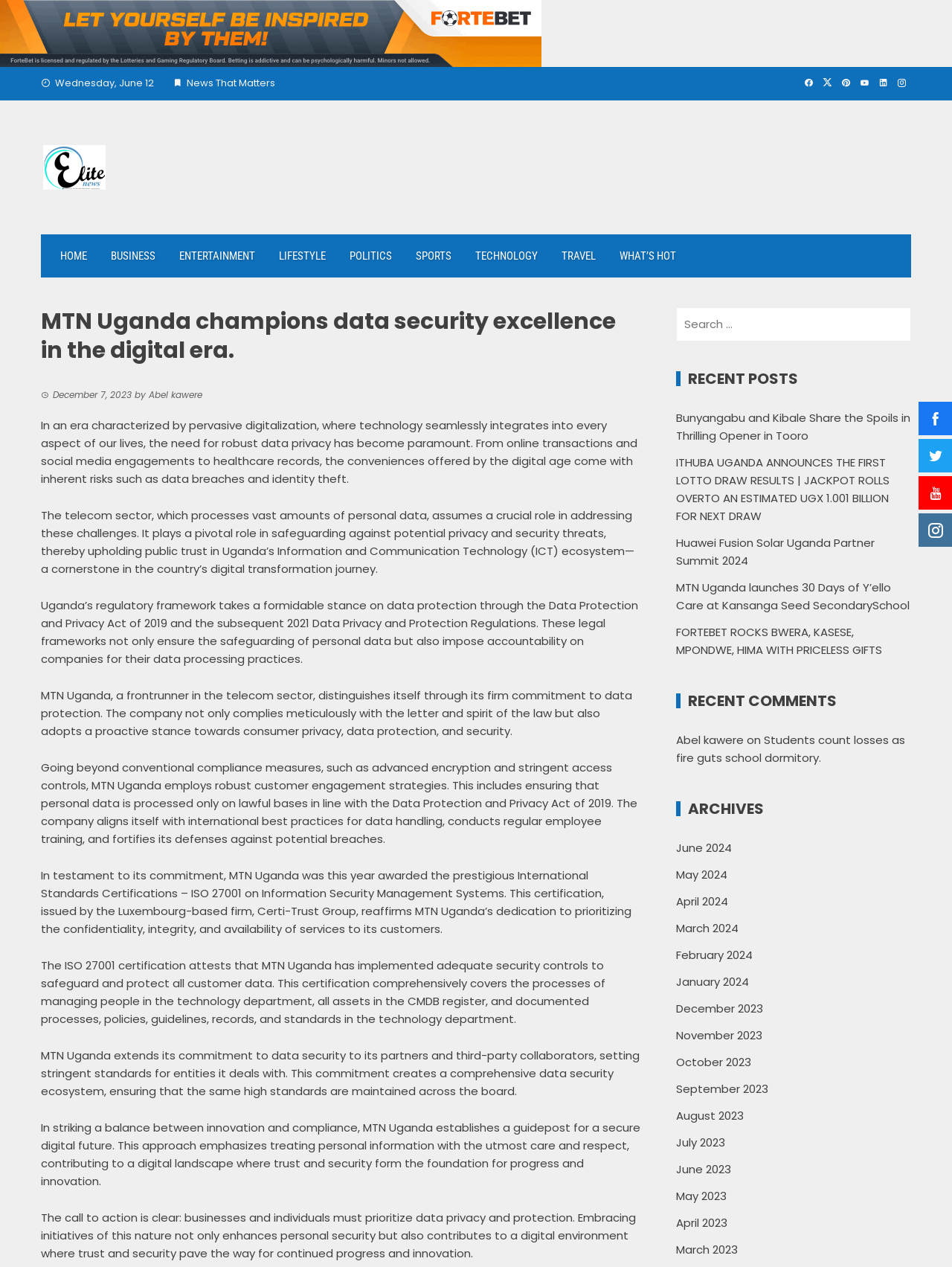Generate a thorough description of the webpage.

This webpage is about MTN Uganda's commitment to data security excellence in the digital era. At the top, there is a navigation menu with links to different sections, including HOME, BUSINESS, ENTERTAINMENT, LIFESTYLE, POLITICS, SPORTS, TECHNOLOGY, TRAVEL, and WHAT'S HOT. Below the navigation menu, there is a heading that displays the title of the webpage.

The main content of the webpage is divided into several sections. The first section discusses the importance of data privacy in the digital age and how MTN Uganda is committed to safeguarding its customers' personal data. The section is followed by several paragraphs of text that elaborate on MTN Uganda's data protection practices and its compliance with regulatory frameworks.

To the right of the main content, there are three complementary sections. The first section displays a search box with a label "Search for:". The second section shows recent posts with links to different news articles. The third section displays recent comments with links to different articles and the names of the commenters.

Below the main content, there is a section that displays archives of news articles organized by month, from June 2024 to March 2023. At the bottom right corner of the webpage, there are four social media links represented by icons.

There are also several icons and links scattered throughout the webpage, including a link to the homepage, a link to a news article, and several social media links.